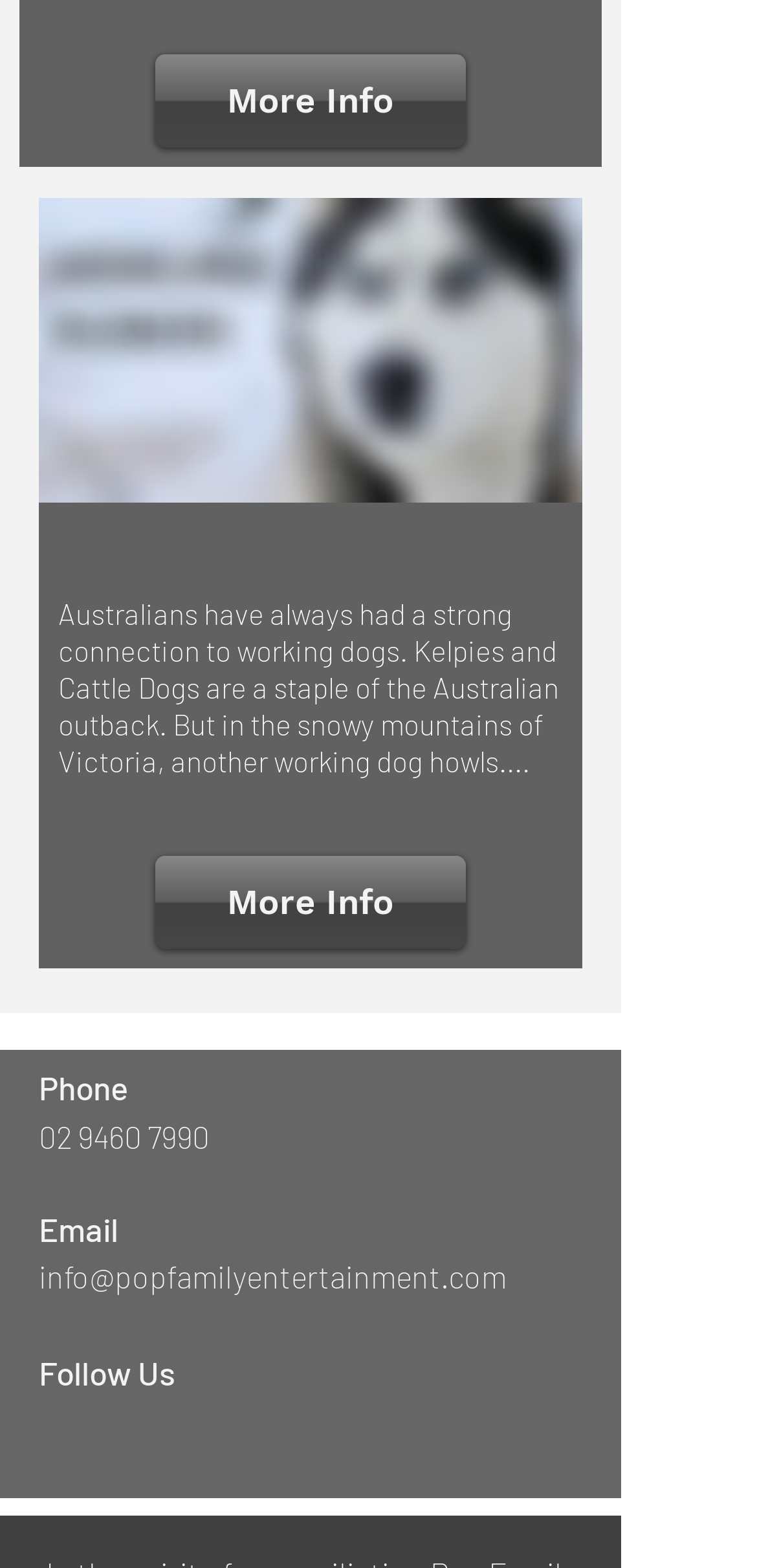Could you locate the bounding box coordinates for the section that should be clicked to accomplish this task: "Call '02 9460 7990'".

[0.051, 0.713, 0.277, 0.736]